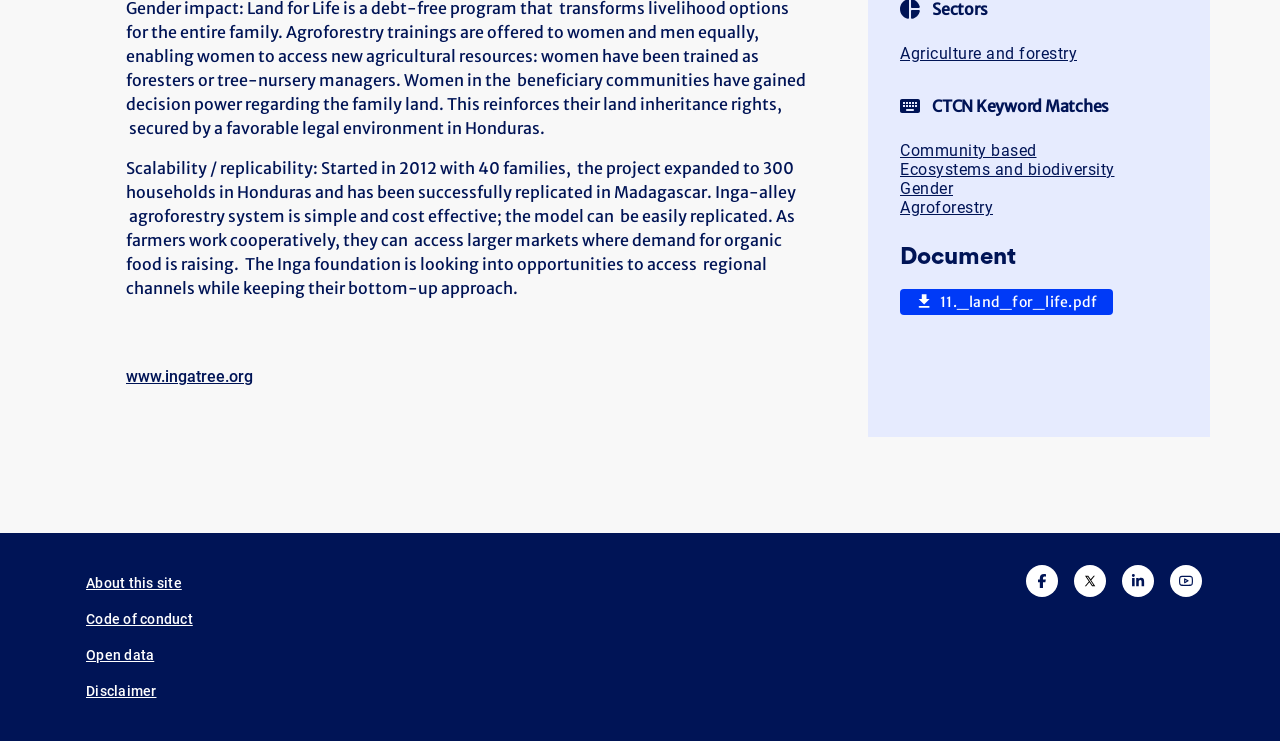Please find the bounding box coordinates (top-left x, top-left y, bottom-right x, bottom-right y) in the screenshot for the UI element described as follows: Support Team

None